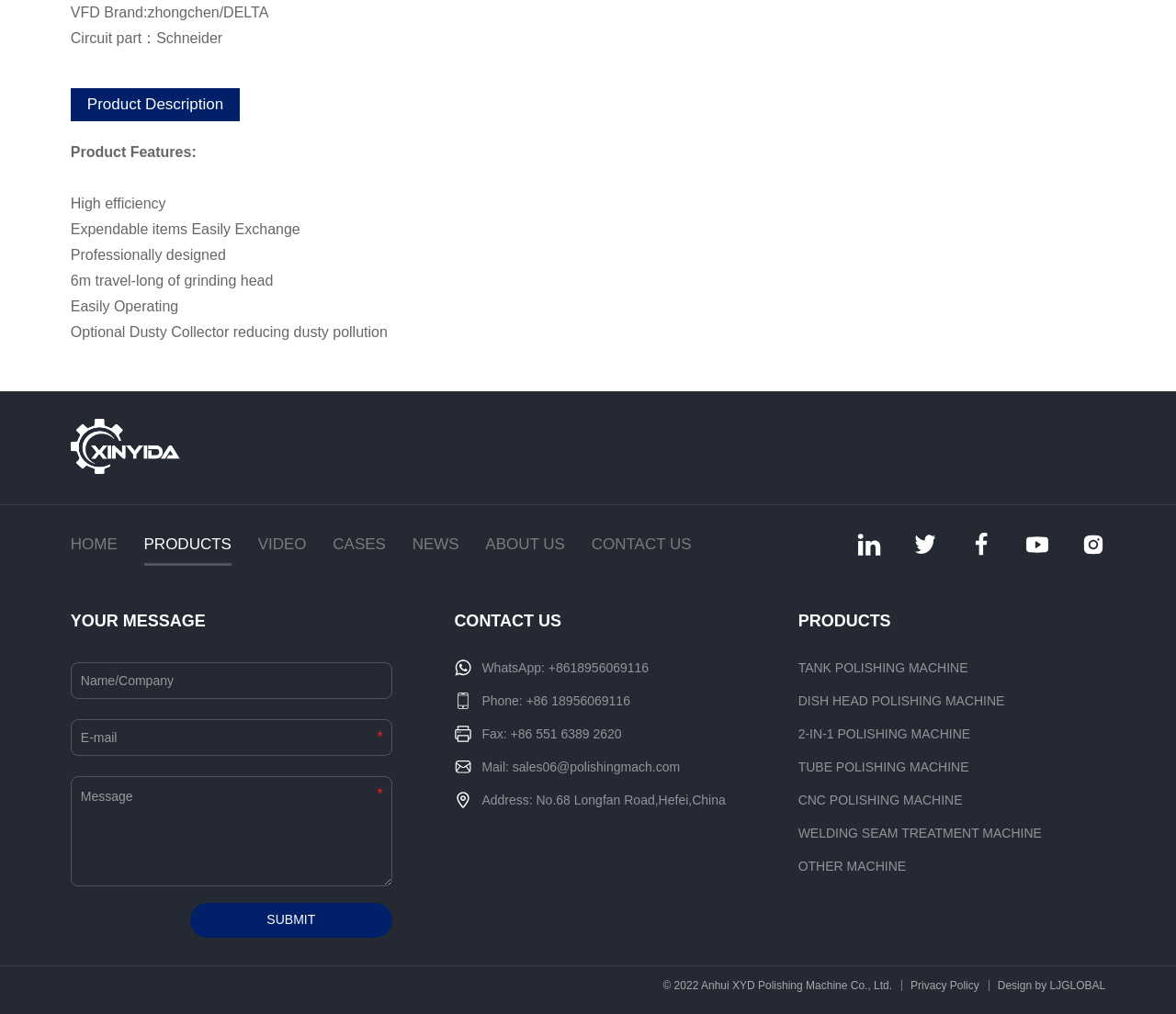Give a one-word or short phrase answer to the question: 
What is the phone number mentioned in the contact information?

+86 18956069116